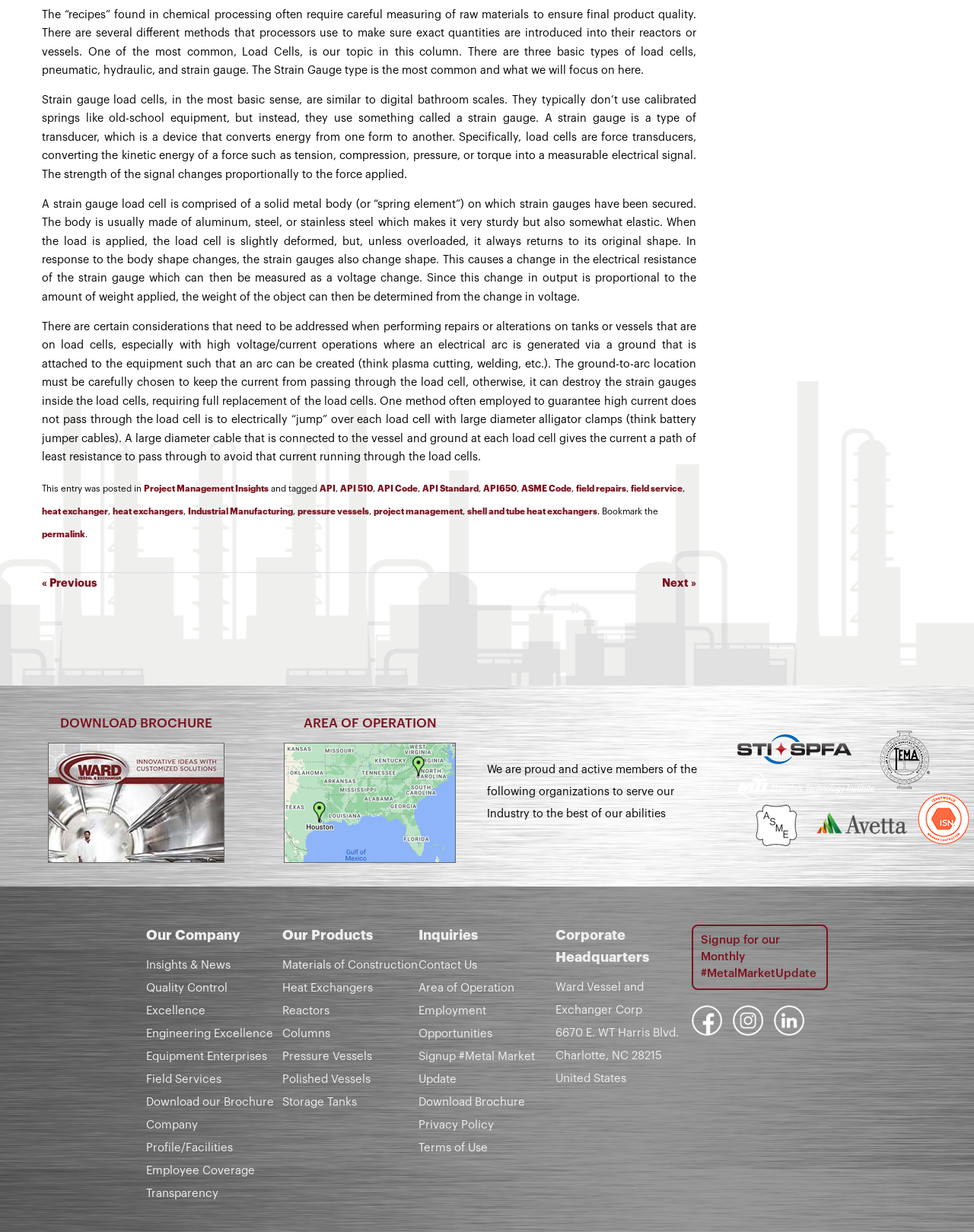What type of equipment is mentioned as being repaired or altered on tanks or vessels?
Look at the screenshot and give a one-word or phrase answer.

Welding or plasma cutting equipment